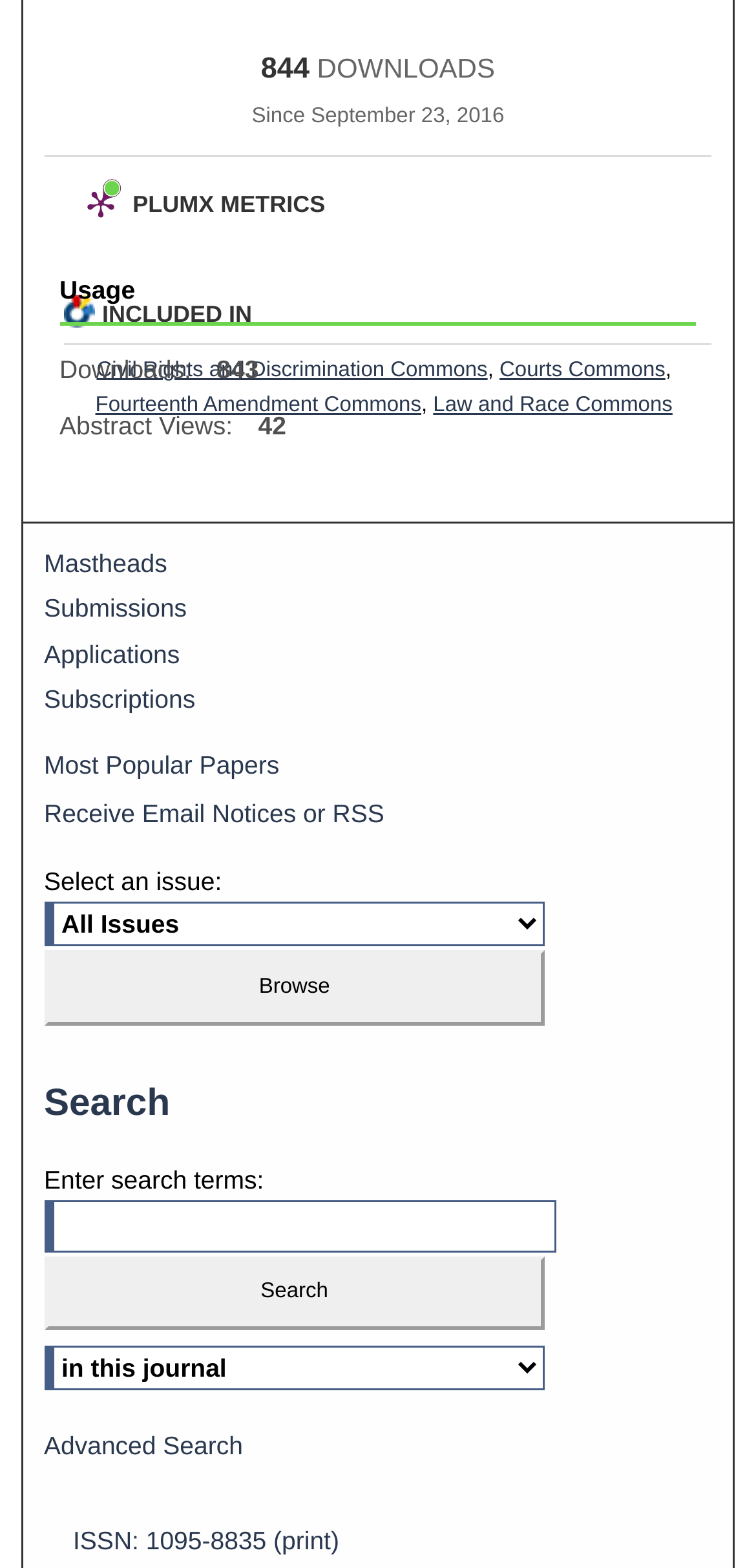Can you determine the bounding box coordinates of the area that needs to be clicked to fulfill the following instruction: "Go to advanced search"?

[0.058, 0.708, 0.321, 0.727]